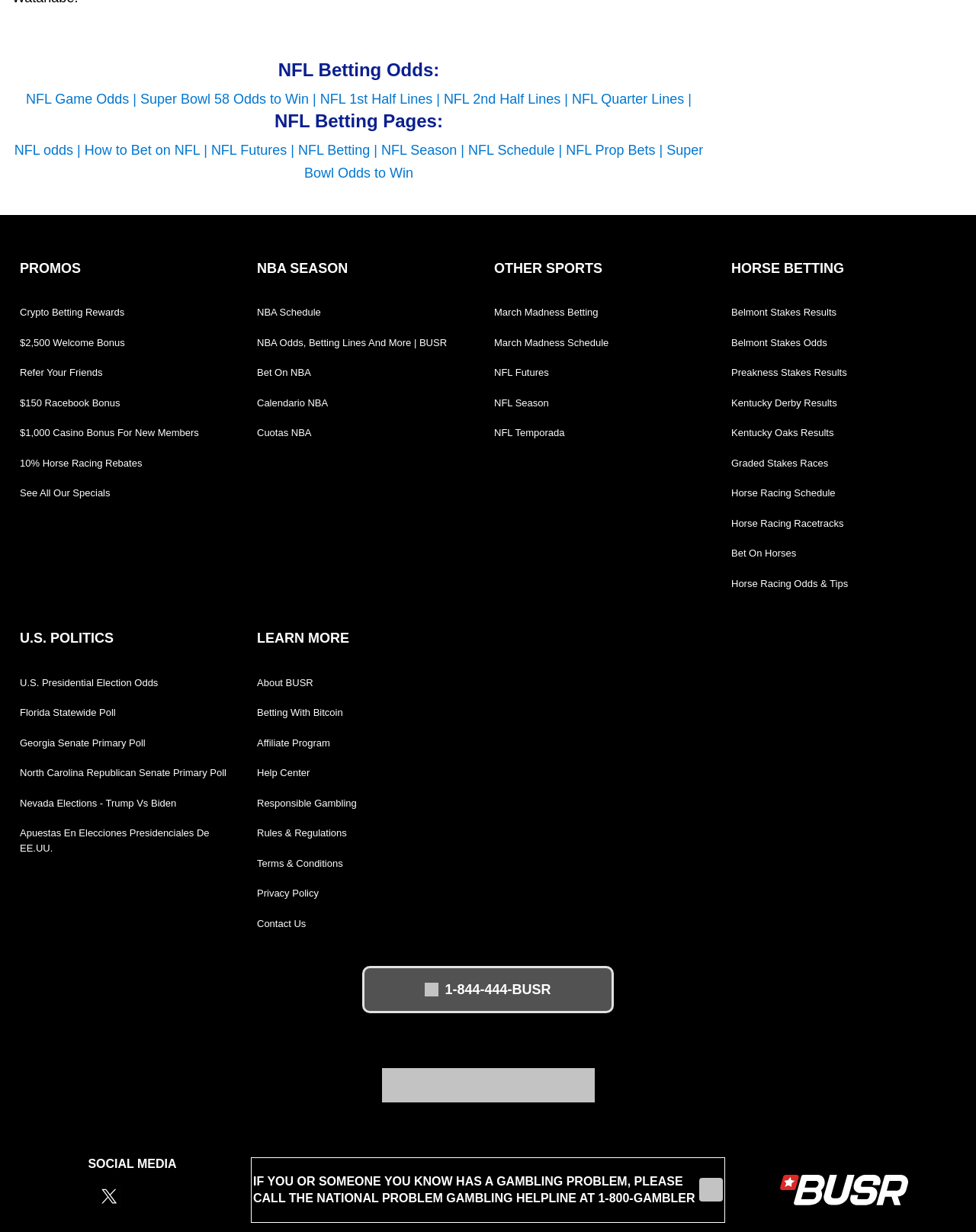Could you provide the bounding box coordinates for the portion of the screen to click to complete this instruction: "View the post about Customized Staffing Services in Colorado Springs"?

None